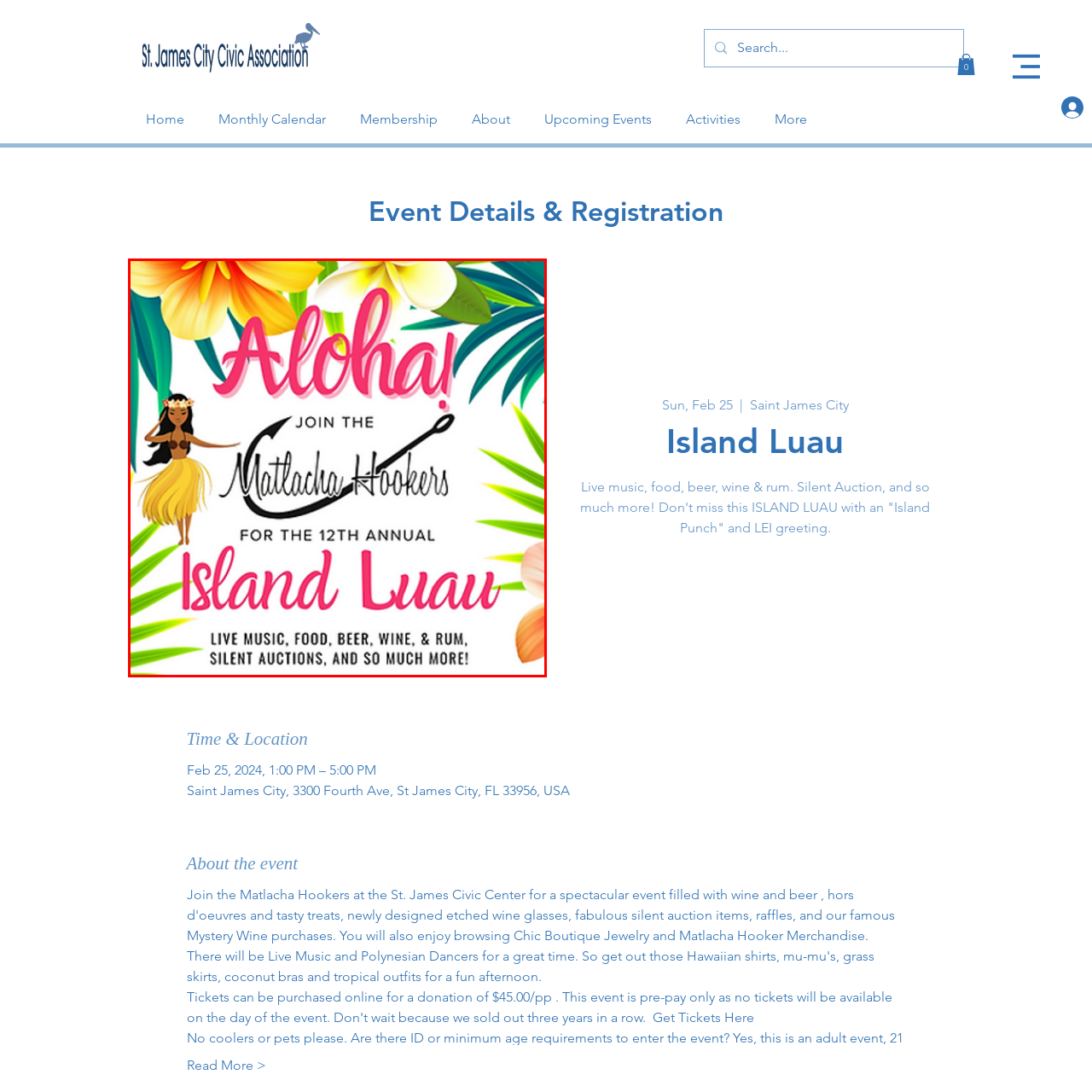What is the organization behind the event?
Check the content within the red bounding box and give a brief answer in one word or a short phrase.

Matlacha Hookers